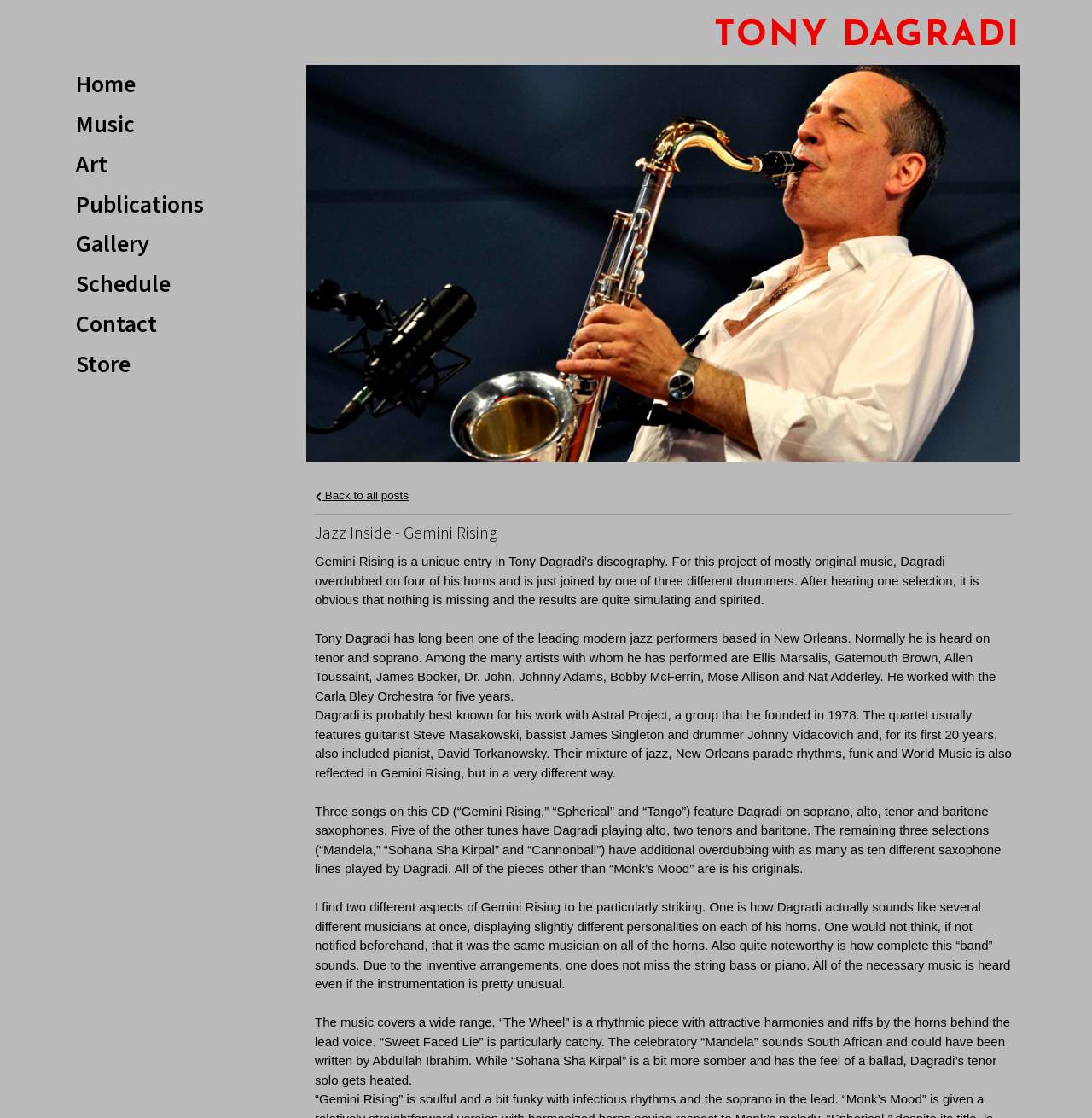Provide the bounding box coordinates for the specified HTML element described in this description: "Home". The coordinates should be four float numbers ranging from 0 to 1, in the format [left, top, right, bottom].

[0.07, 0.058, 0.261, 0.094]